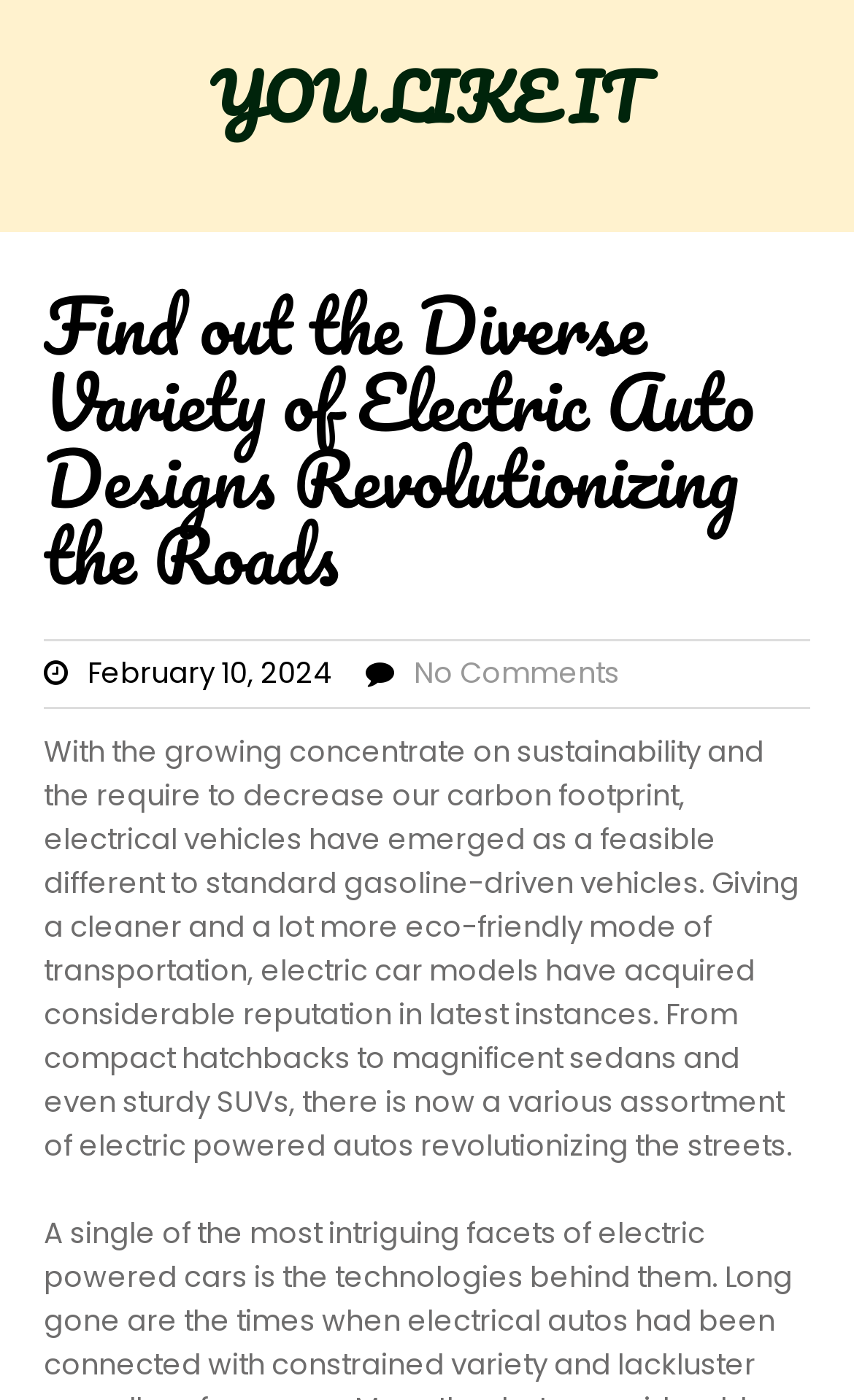Generate the title text from the webpage.

YOU LIKE IT